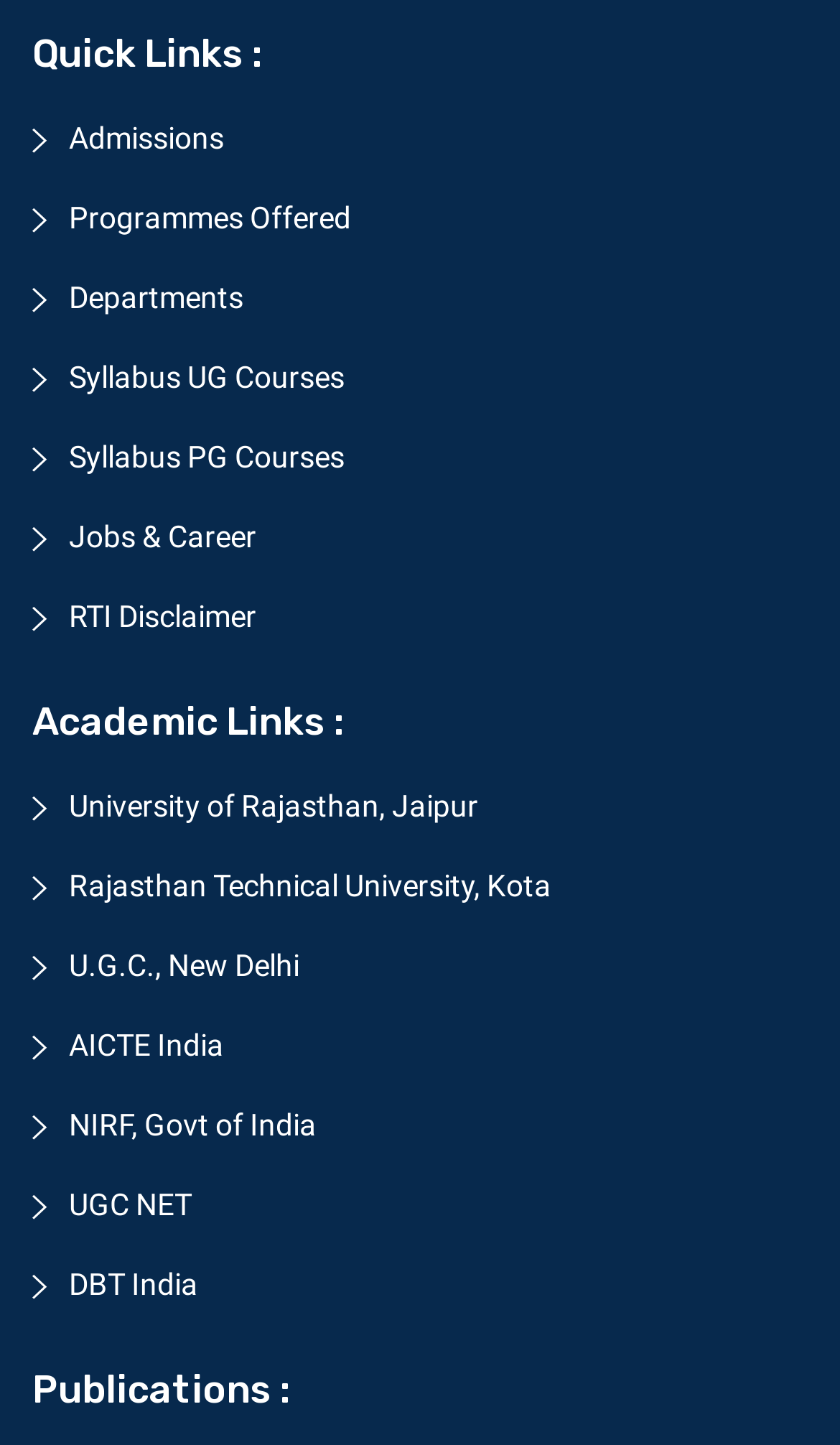Locate the bounding box coordinates of the area that needs to be clicked to fulfill the following instruction: "Click on Admissions". The coordinates should be in the format of four float numbers between 0 and 1, namely [left, top, right, bottom].

[0.038, 0.084, 0.267, 0.108]